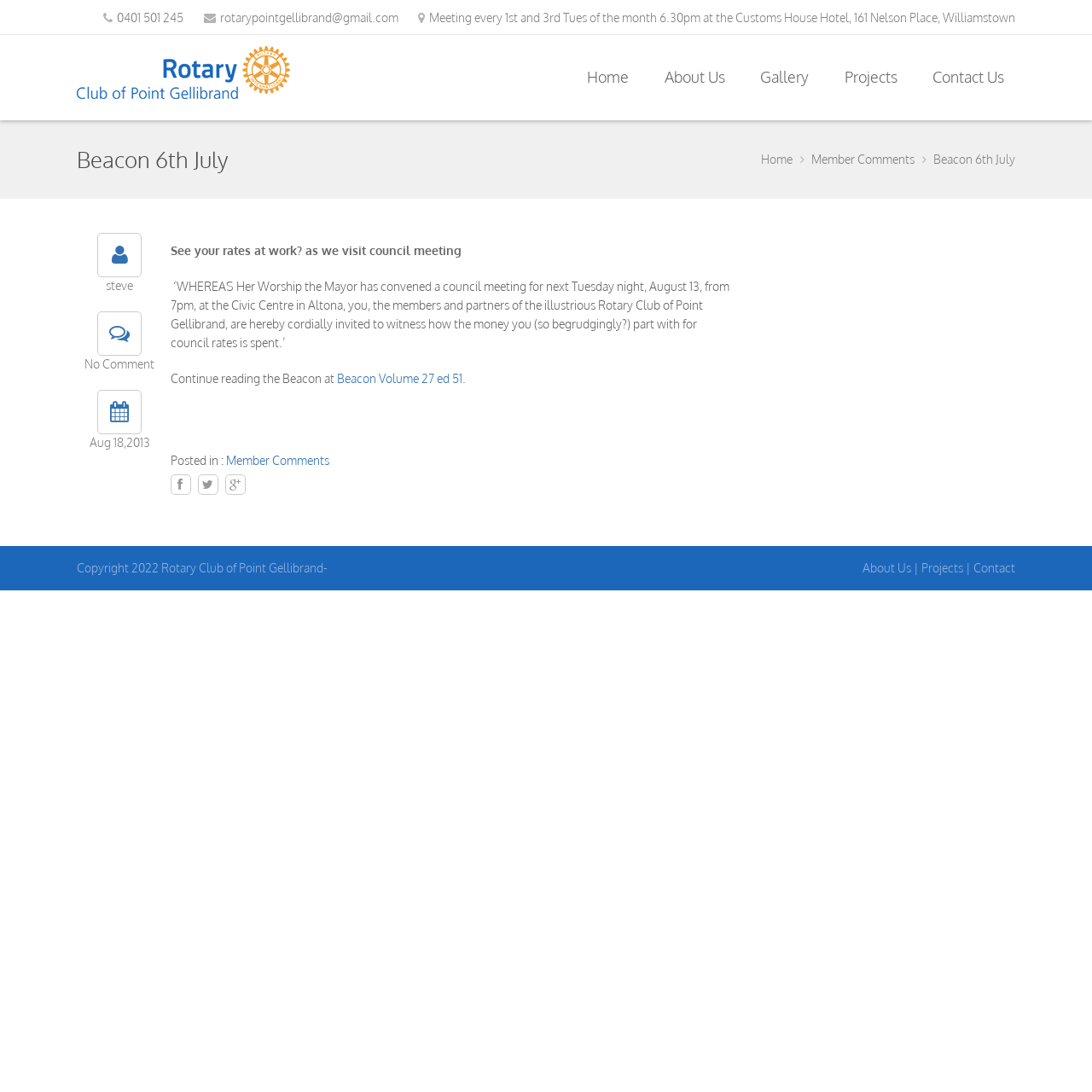Can you find the bounding box coordinates of the area I should click to execute the following instruction: "Contact 'rotarypointgellibrand@gmail.com'"?

[0.201, 0.009, 0.364, 0.023]